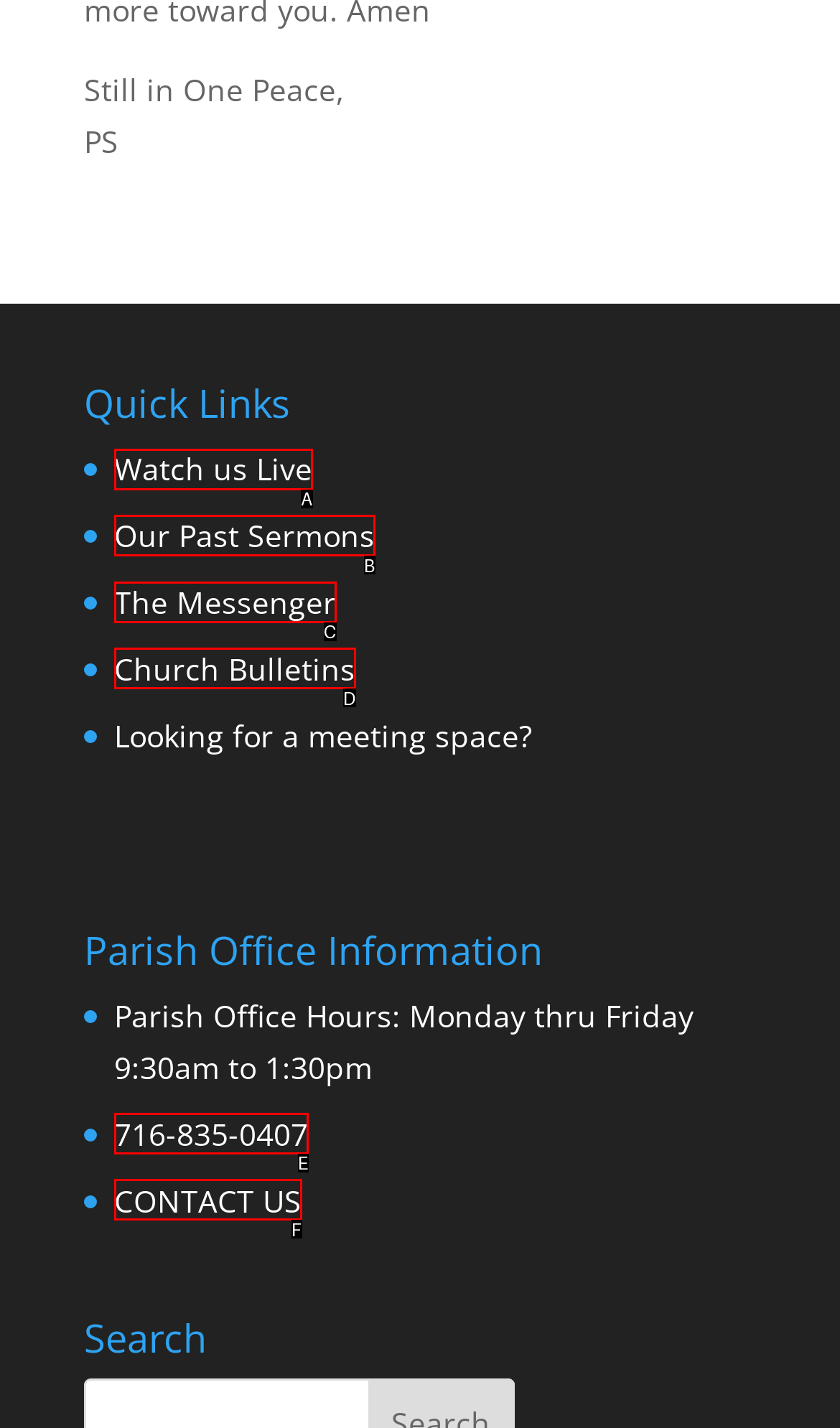Please determine which option aligns with the description: 716-835-0407. Respond with the option’s letter directly from the available choices.

E